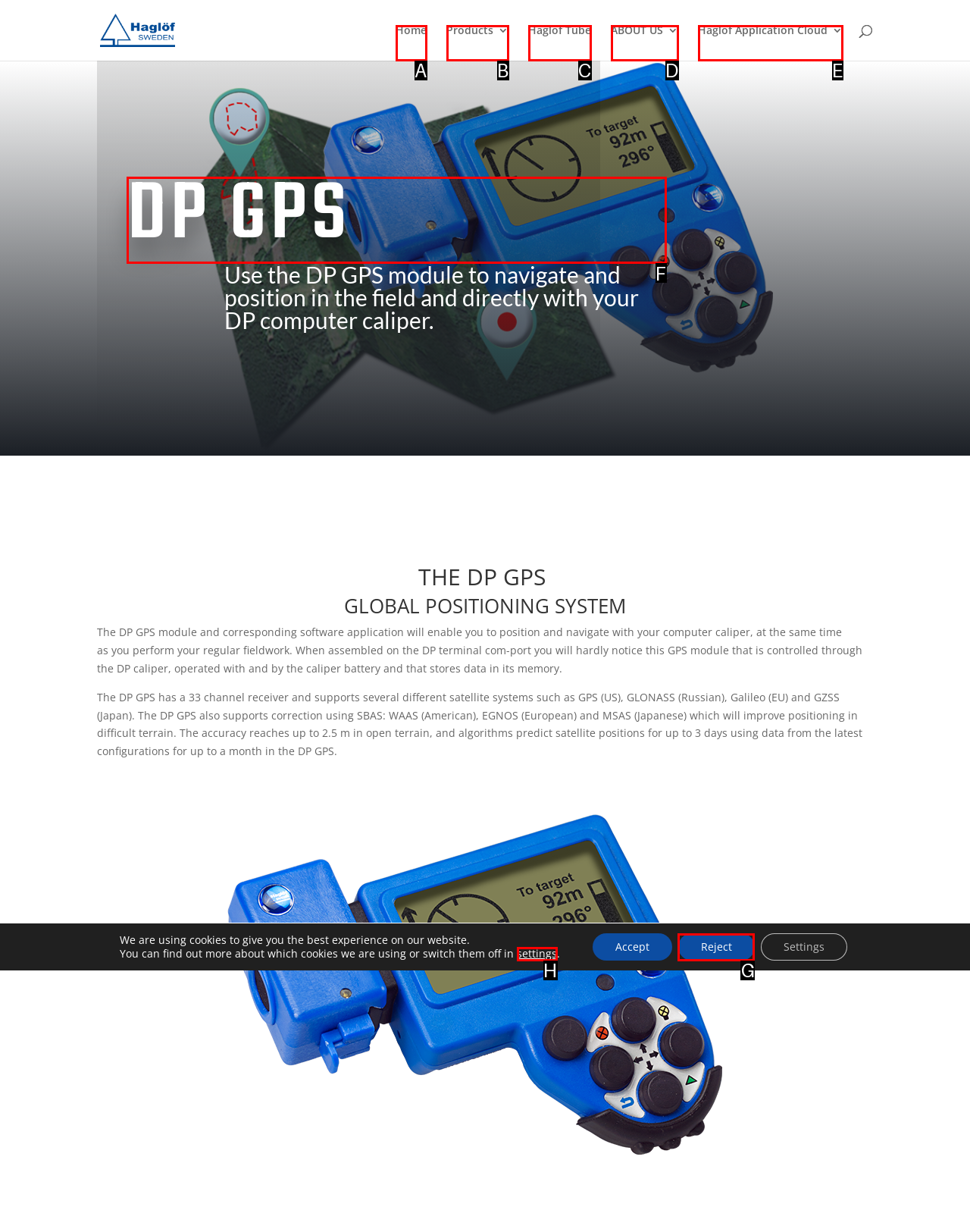Which choice should you pick to execute the task: Learn more about DP GPS
Respond with the letter associated with the correct option only.

F